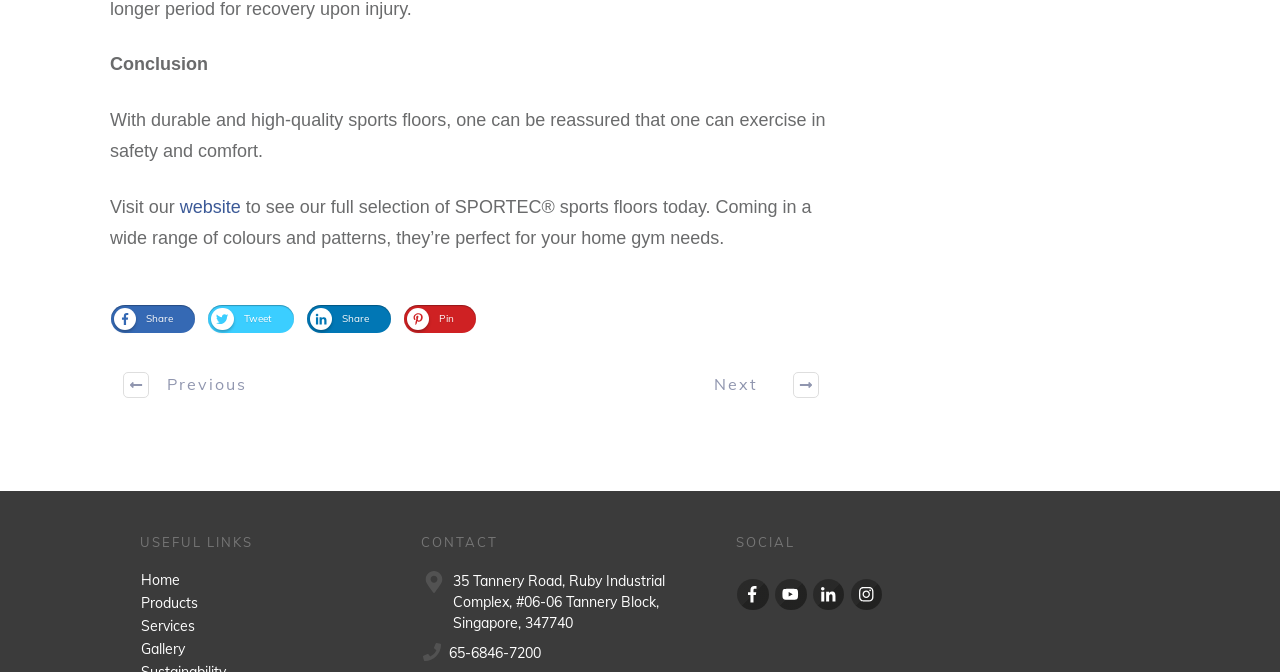Can you determine the bounding box coordinates of the area that needs to be clicked to fulfill the following instruction: "Visit the website"?

[0.14, 0.293, 0.192, 0.323]